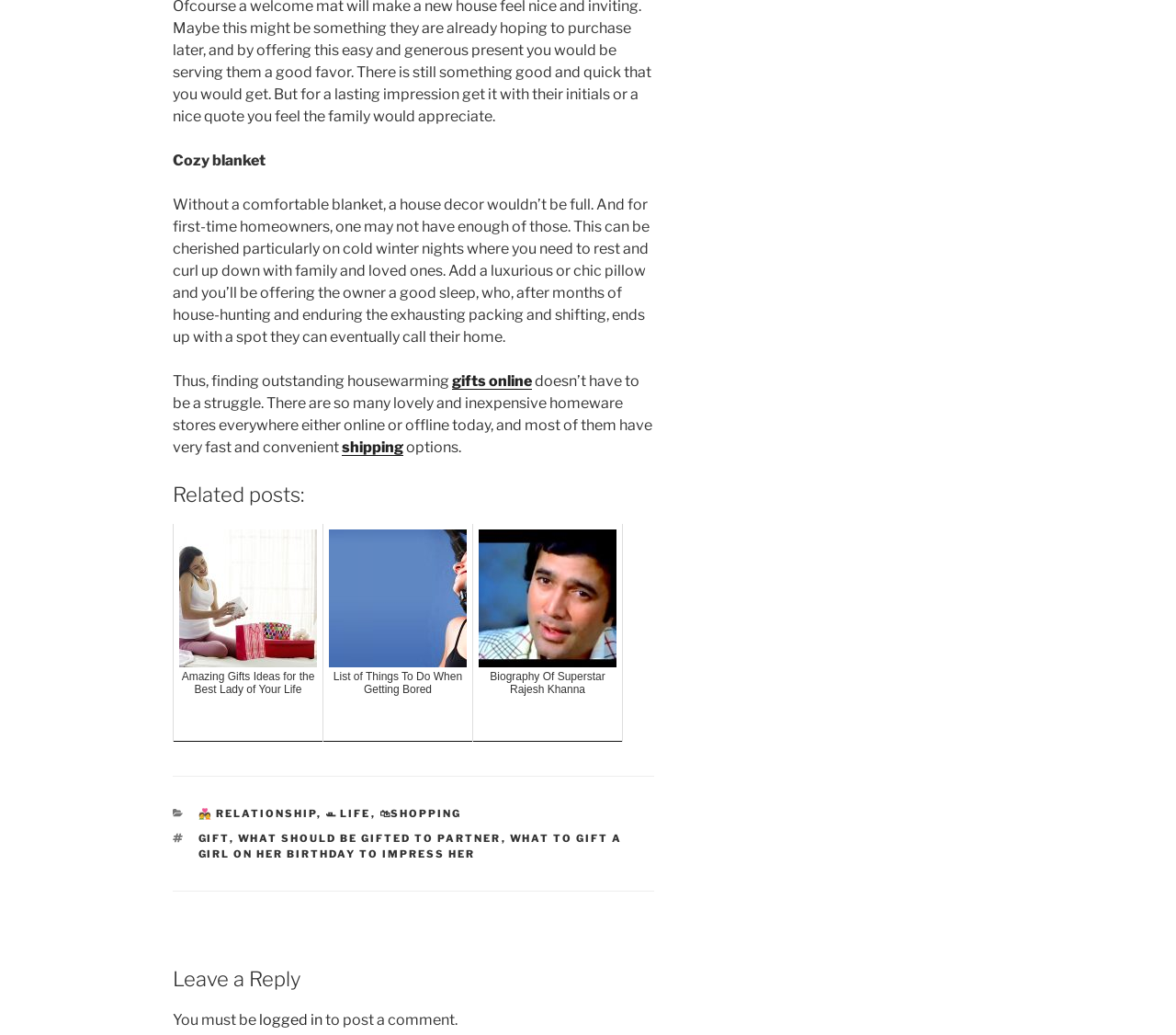Could you provide the bounding box coordinates for the portion of the screen to click to complete this instruction: "Click on 'RELATIONSHIP'"?

[0.168, 0.78, 0.269, 0.792]